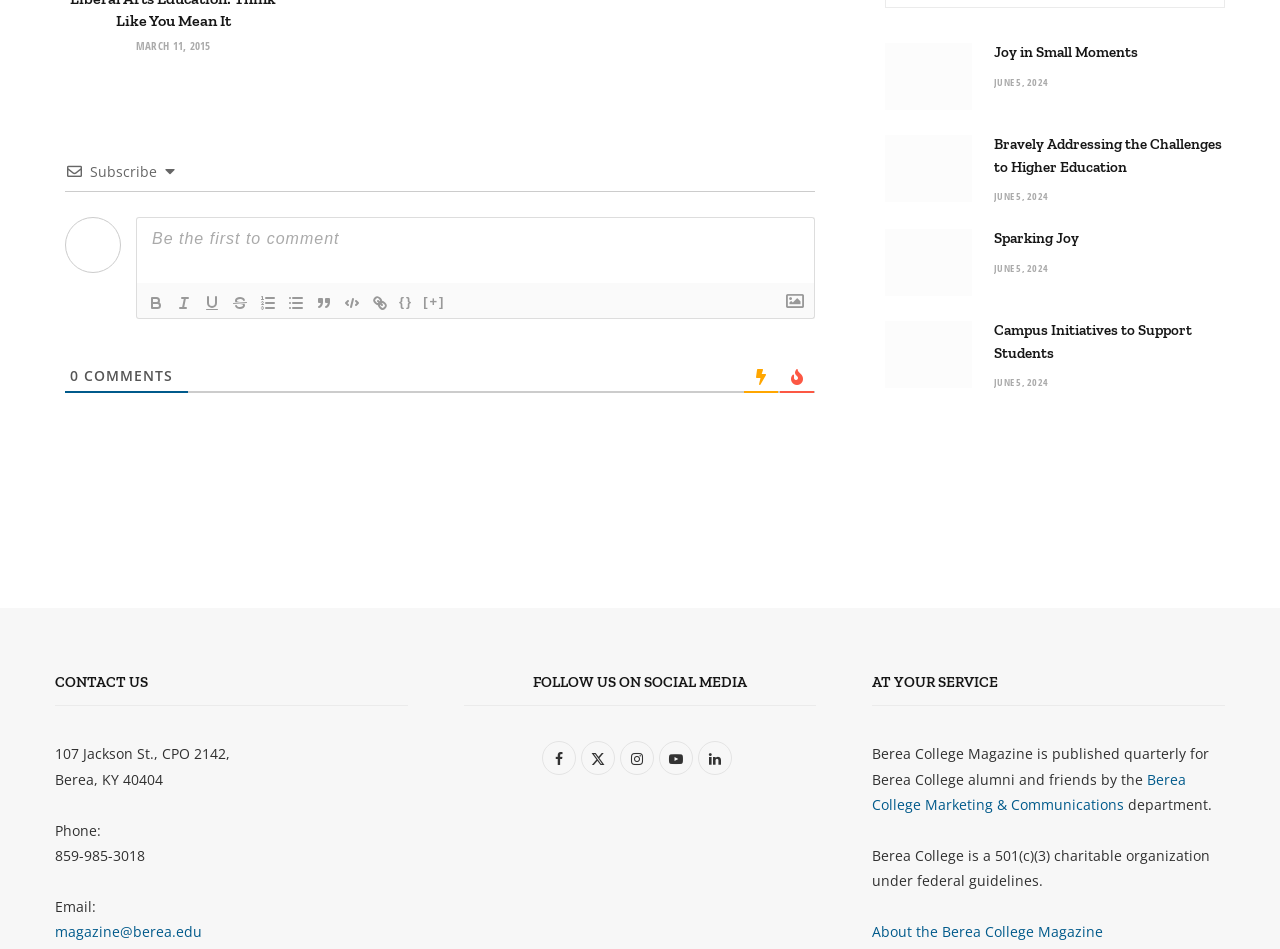Specify the bounding box coordinates of the area to click in order to follow the given instruction: "Contact the magazine via email."

[0.043, 0.972, 0.158, 0.992]